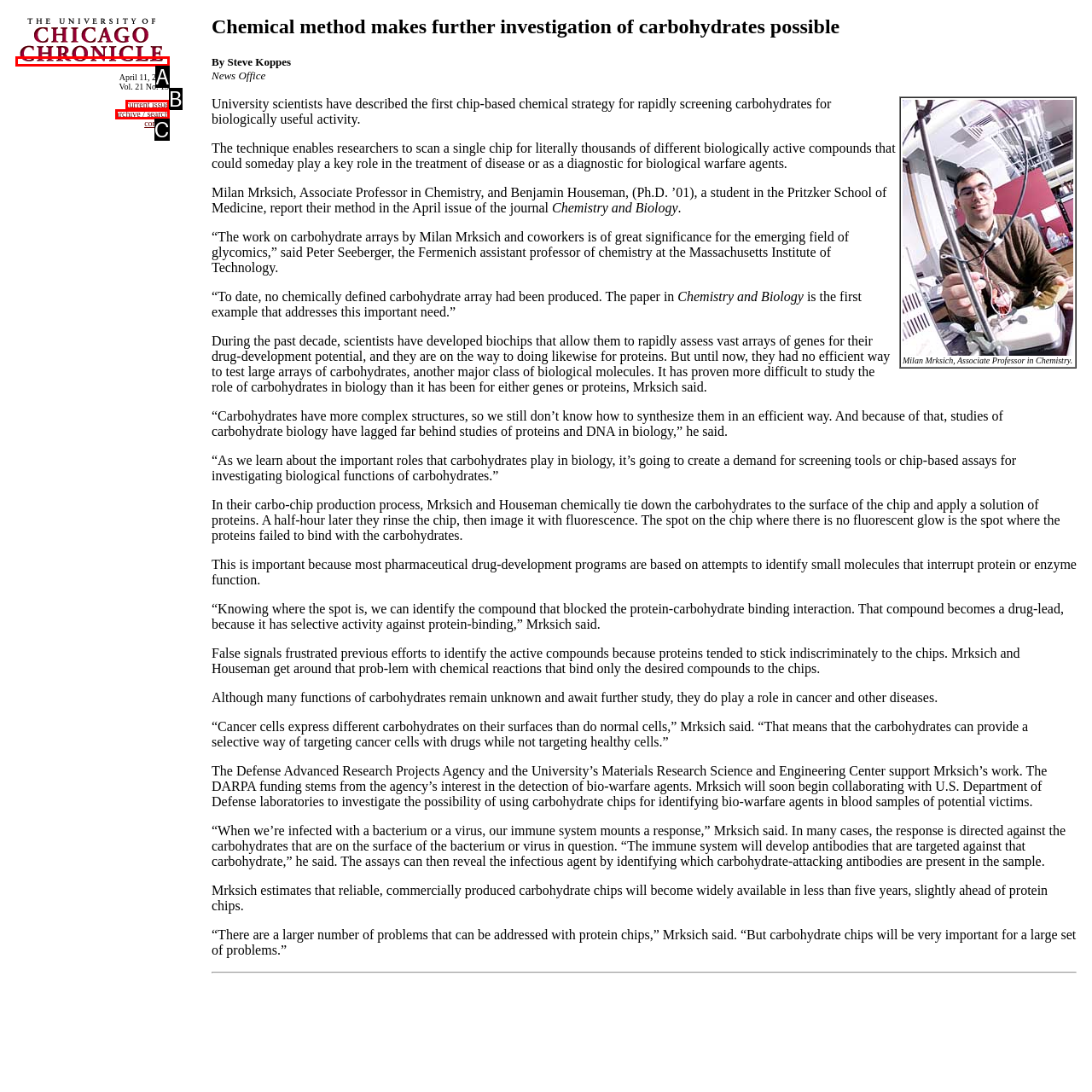Identify the letter of the option that best matches the following description: archive / search. Respond with the letter directly.

C